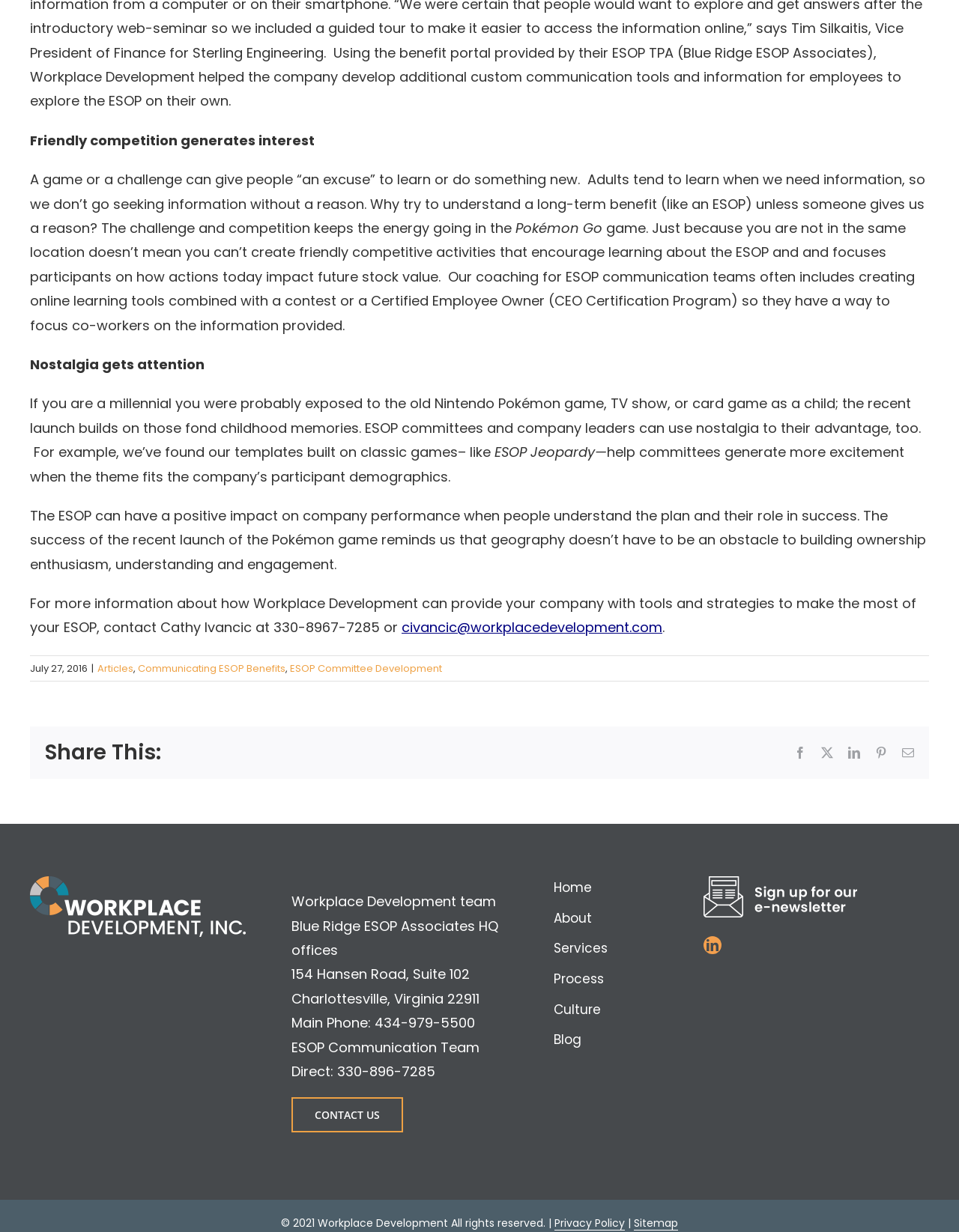Please answer the following question using a single word or phrase: 
What is the purpose of the 'Share This:' section?

To share the article